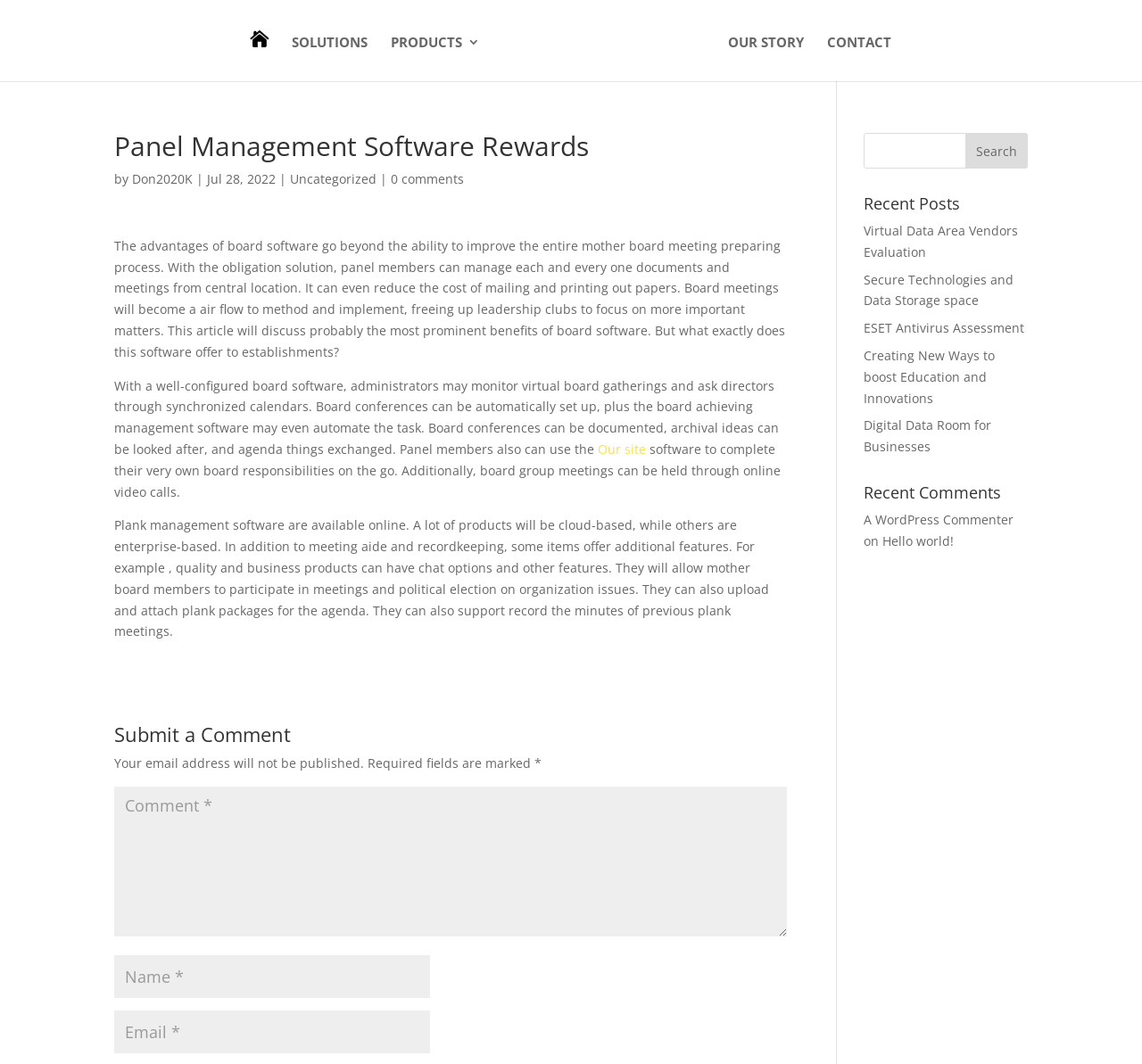Answer this question using a single word or a brief phrase:
What is the topic of the latest article?

Board software rewards